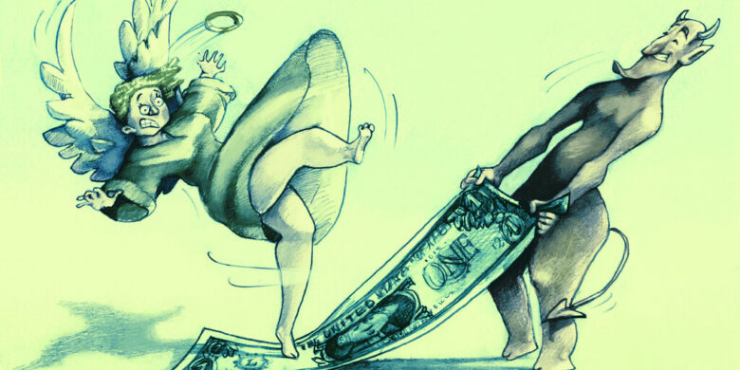What is the devilish figure embodying? Please answer the question using a single word or phrase based on the image.

Temptation and greed